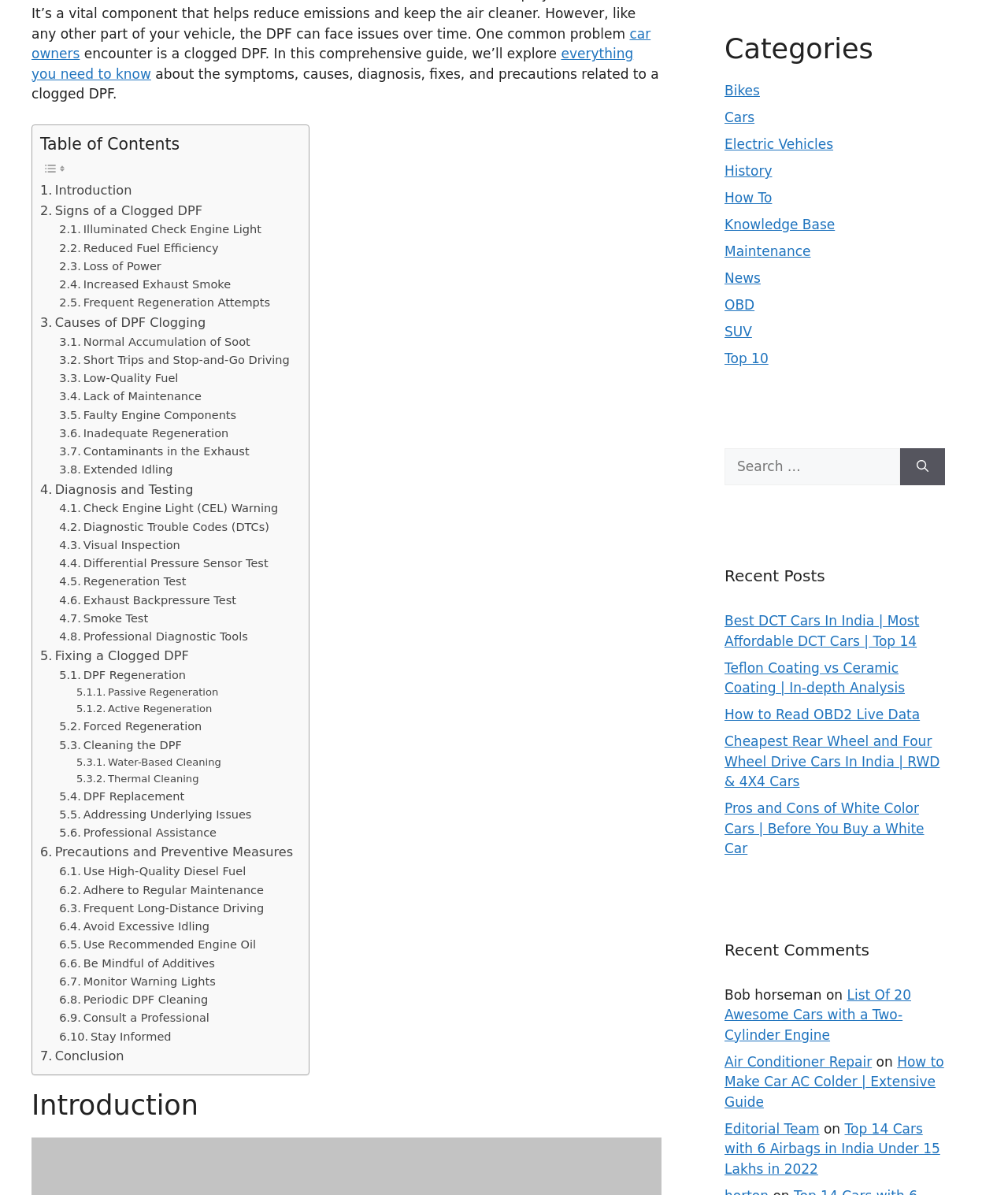Using the format (top-left x, top-left y, bottom-right x, bottom-right y), provide the bounding box coordinates for the described UI element. All values should be floating point numbers between 0 and 1: Frequent Regeneration Attempts

[0.059, 0.246, 0.268, 0.261]